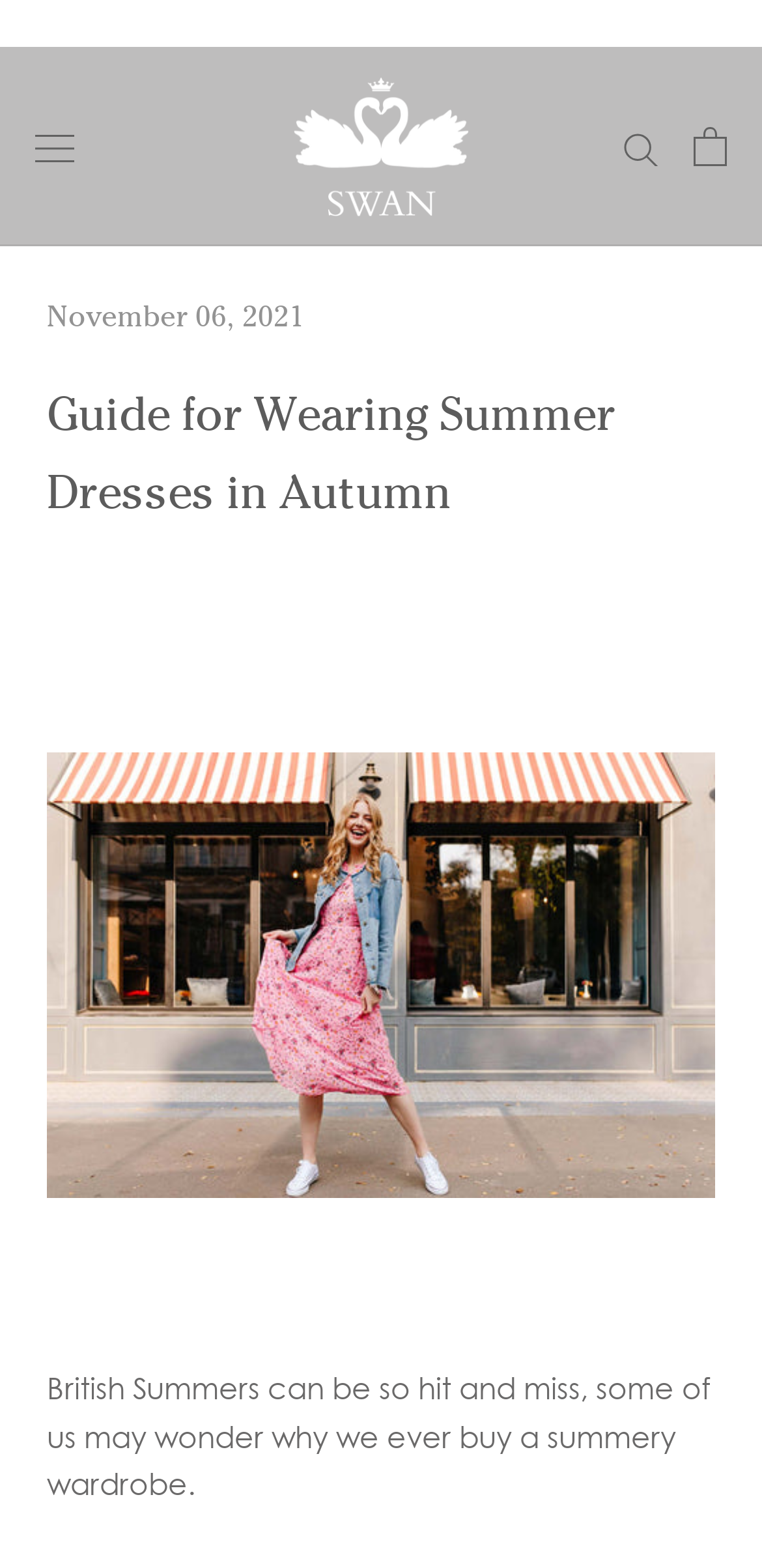Using the element description: "Read More »", determine the bounding box coordinates. The coordinates should be in the format [left, top, right, bottom], with values between 0 and 1.

None